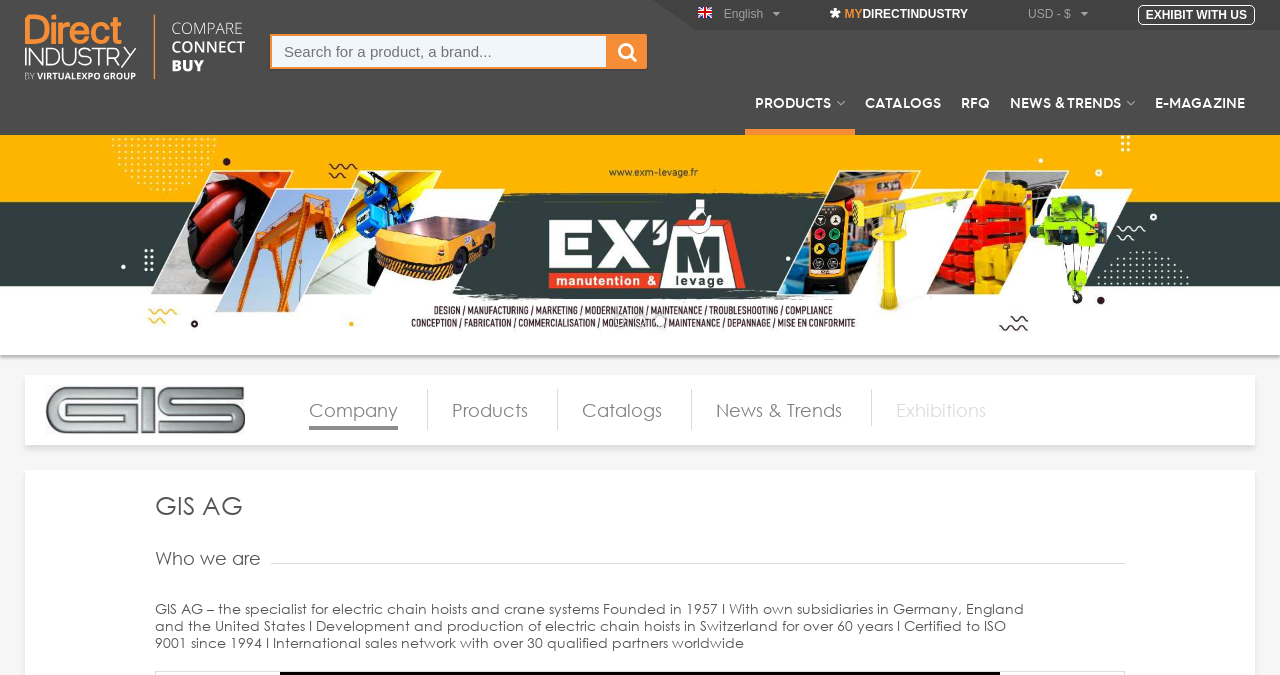Could you provide the bounding box coordinates for the portion of the screen to click to complete this instruction: "View company information"?

[0.241, 0.591, 0.311, 0.624]